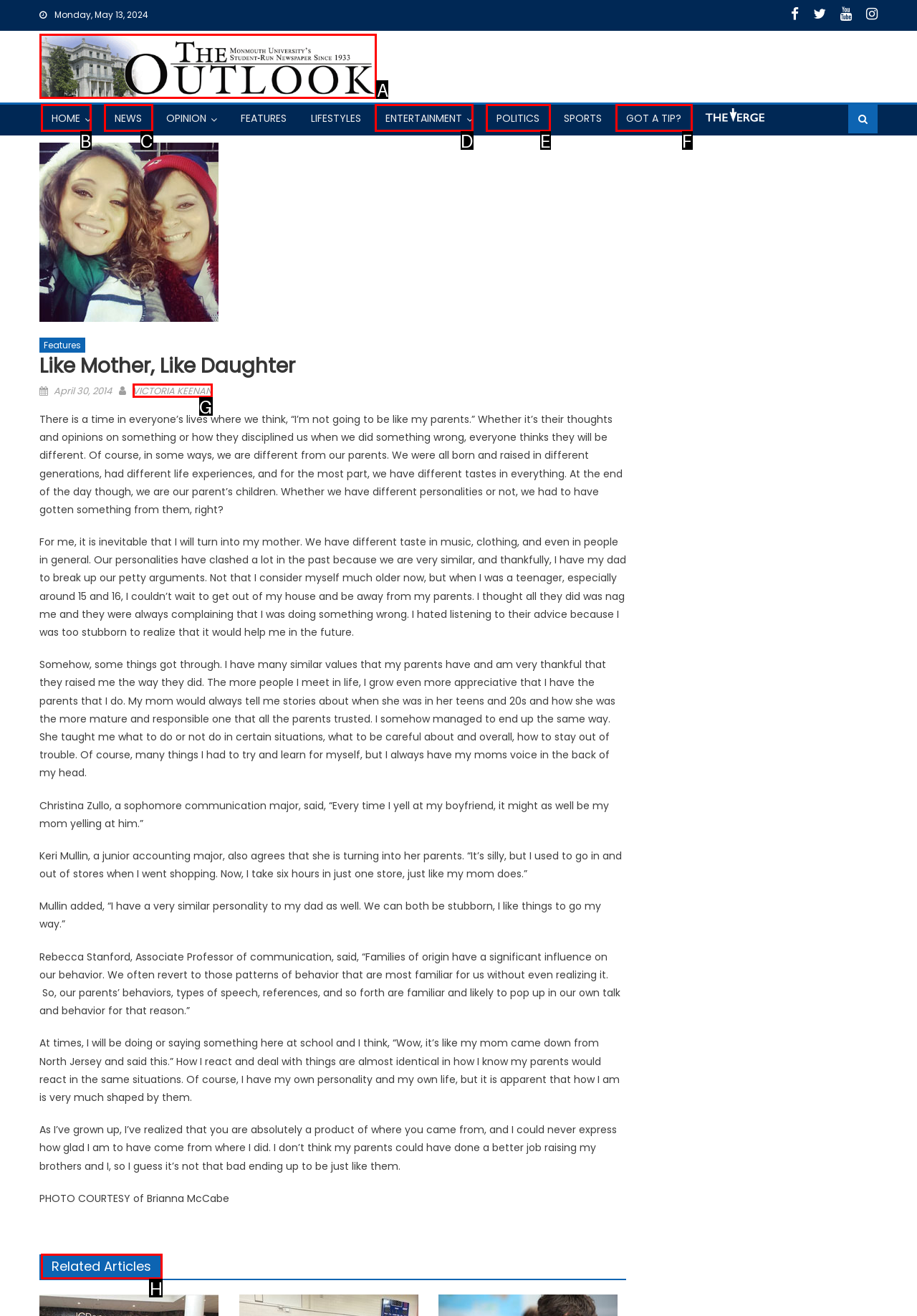Which option should I select to accomplish the task: Check the 'Related Articles' section? Respond with the corresponding letter from the given choices.

H